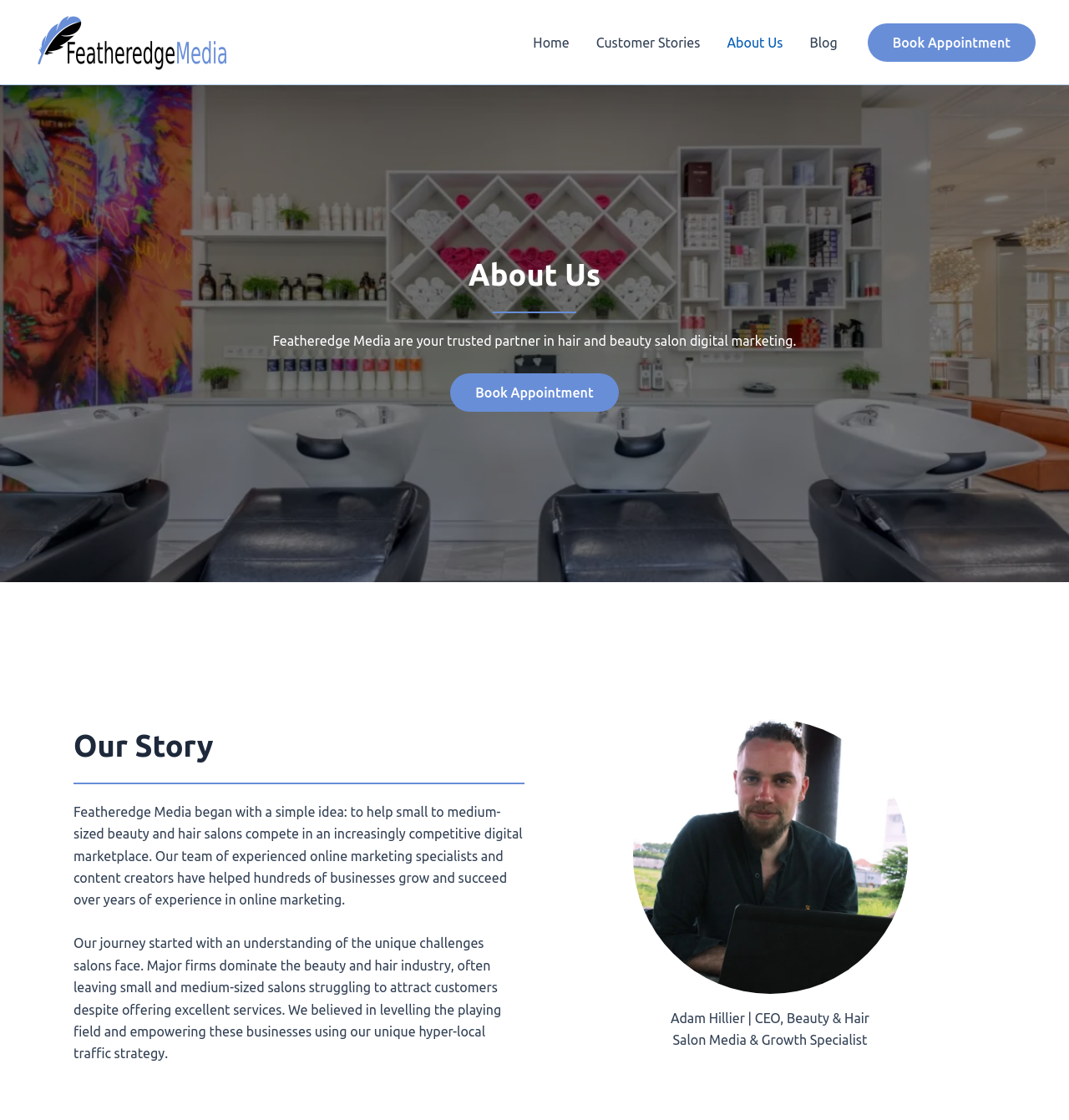What is the purpose of Featheredge Media?
Give a detailed response to the question by analyzing the screenshot.

According to the webpage content, Featheredge Media's purpose is to help small to medium-sized beauty and hair salons compete in an increasingly competitive digital marketplace, as stated in the StaticText element 'Featheredge Media began with a simple idea: to help small to medium-sized beauty and hair salons compete in an increasingly competitive digital marketplace.'